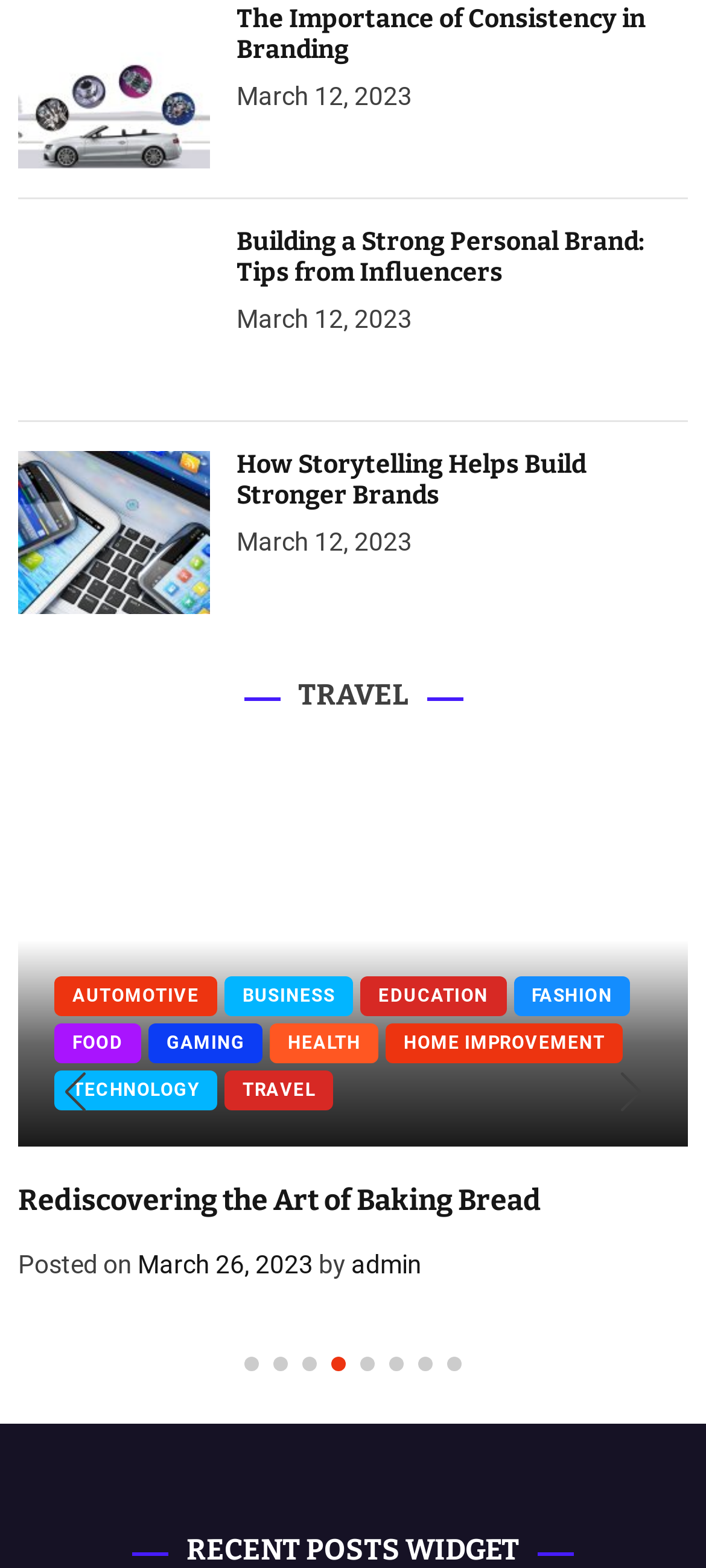Bounding box coordinates should be provided in the format (top-left x, top-left y, bottom-right x, bottom-right y) with all values between 0 and 1. Identify the bounding box for this UI element: March 26, 2023March 28, 2023

[0.195, 0.819, 0.444, 0.838]